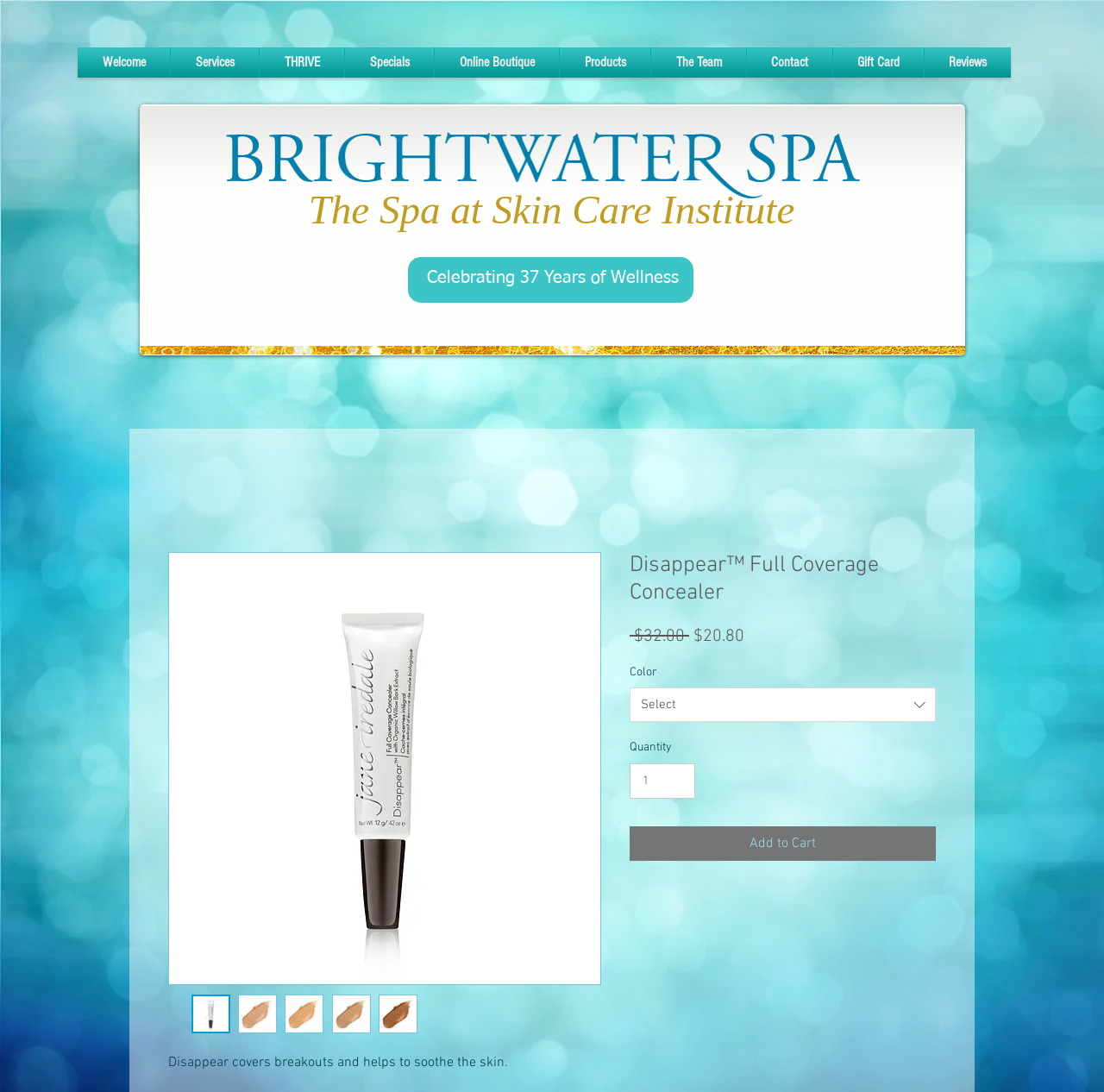Identify the bounding box coordinates of the clickable region required to complete the instruction: "Expand LISTINGS dropdown". The coordinates should be given as four float numbers within the range of 0 and 1, i.e., [left, top, right, bottom].

None